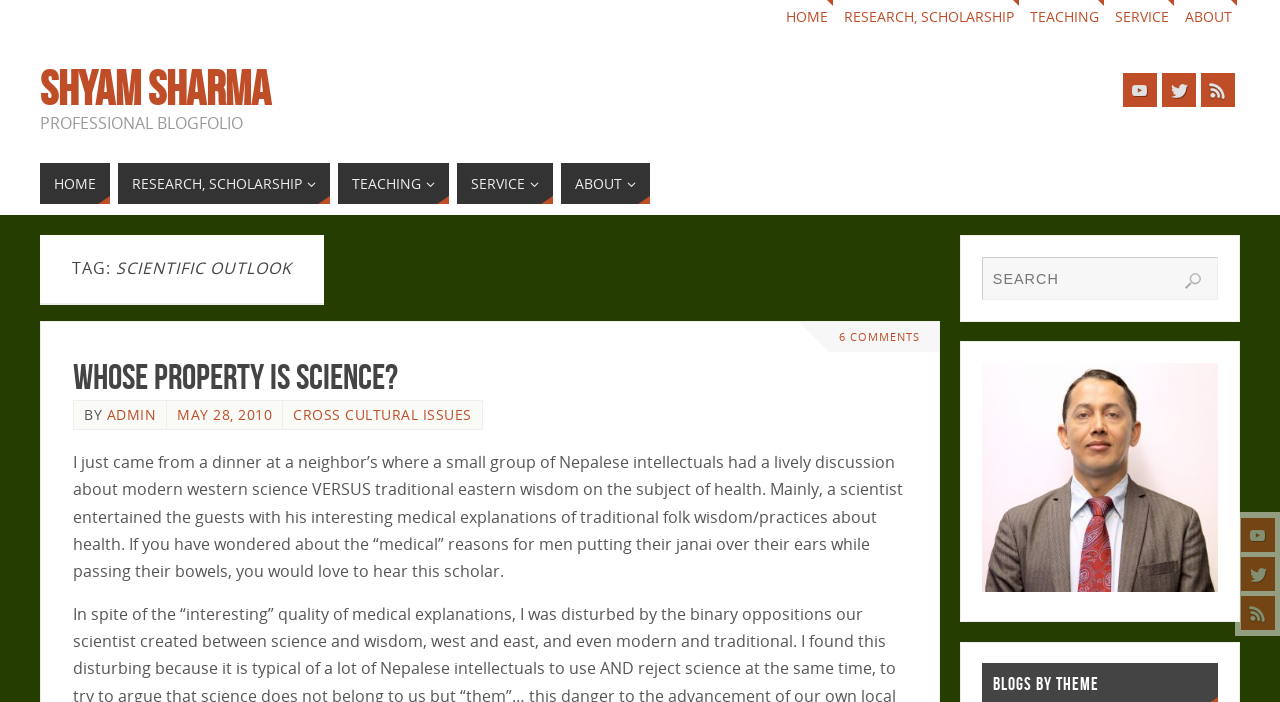Answer the question below with a single word or a brief phrase: 
How many social media links are there?

3